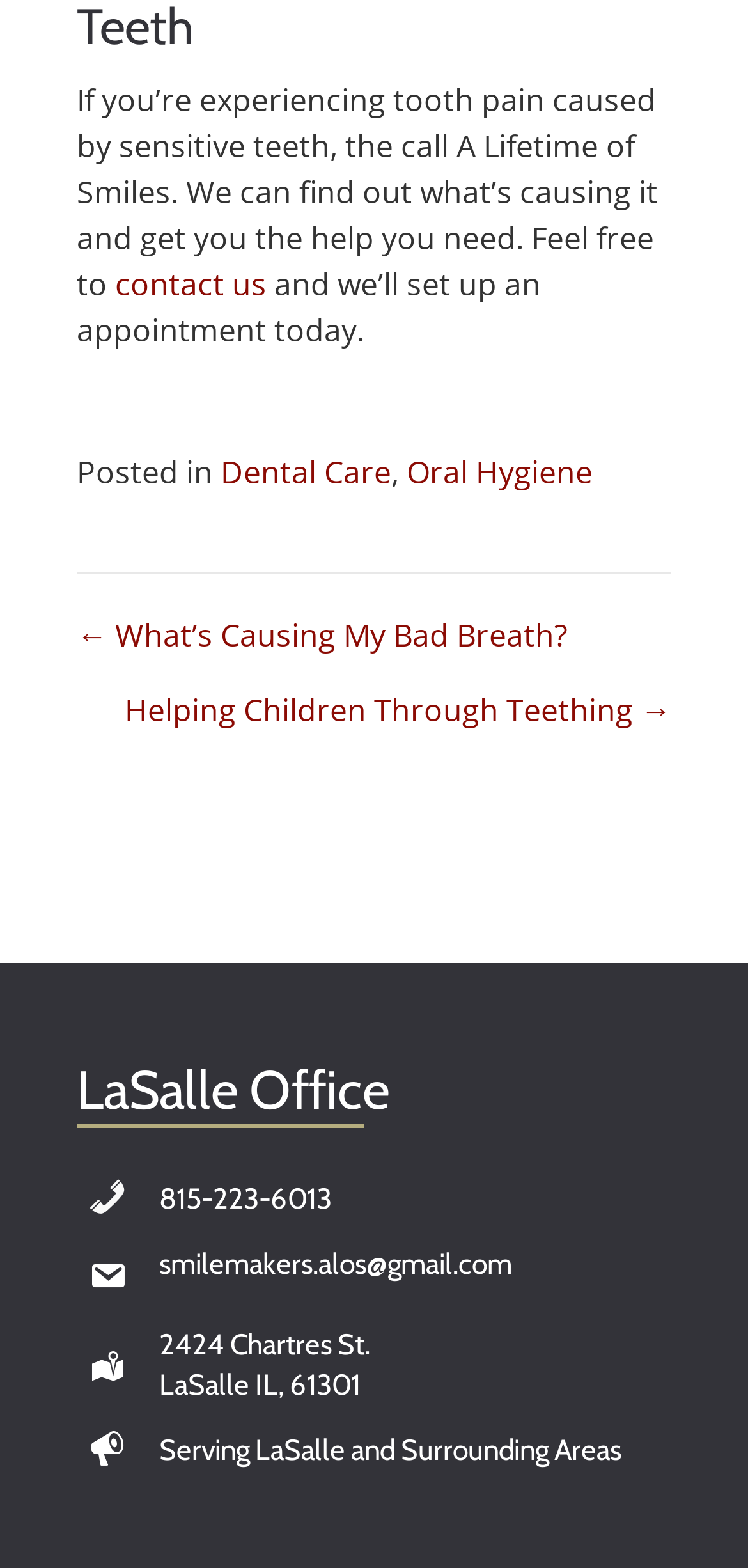Locate the UI element that matches the description Health & Fitness in the webpage screenshot. Return the bounding box coordinates in the format (top-left x, top-left y, bottom-right x, bottom-right y), with values ranging from 0 to 1.

None